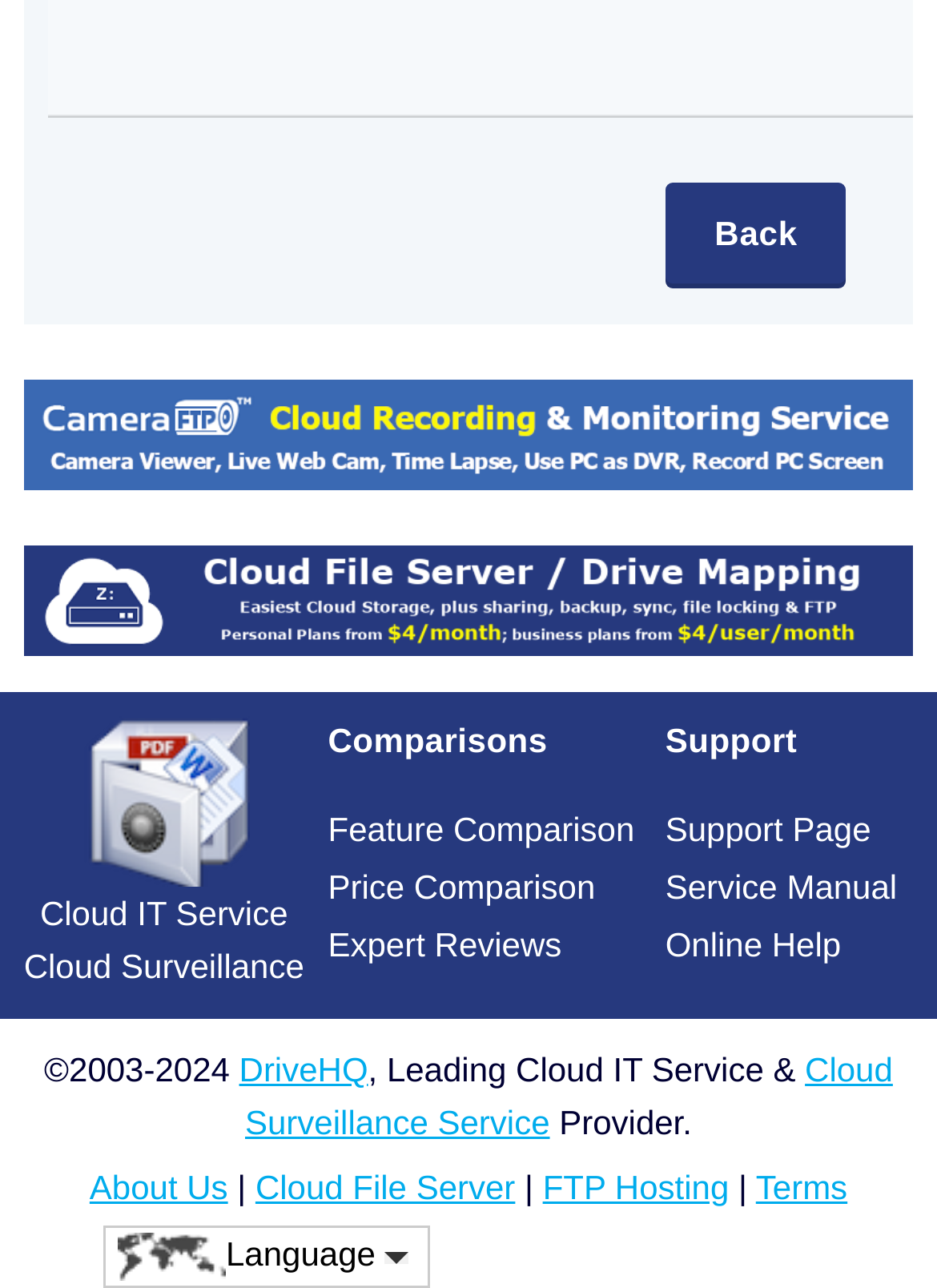Please determine the bounding box coordinates of the section I need to click to accomplish this instruction: "search for something".

None